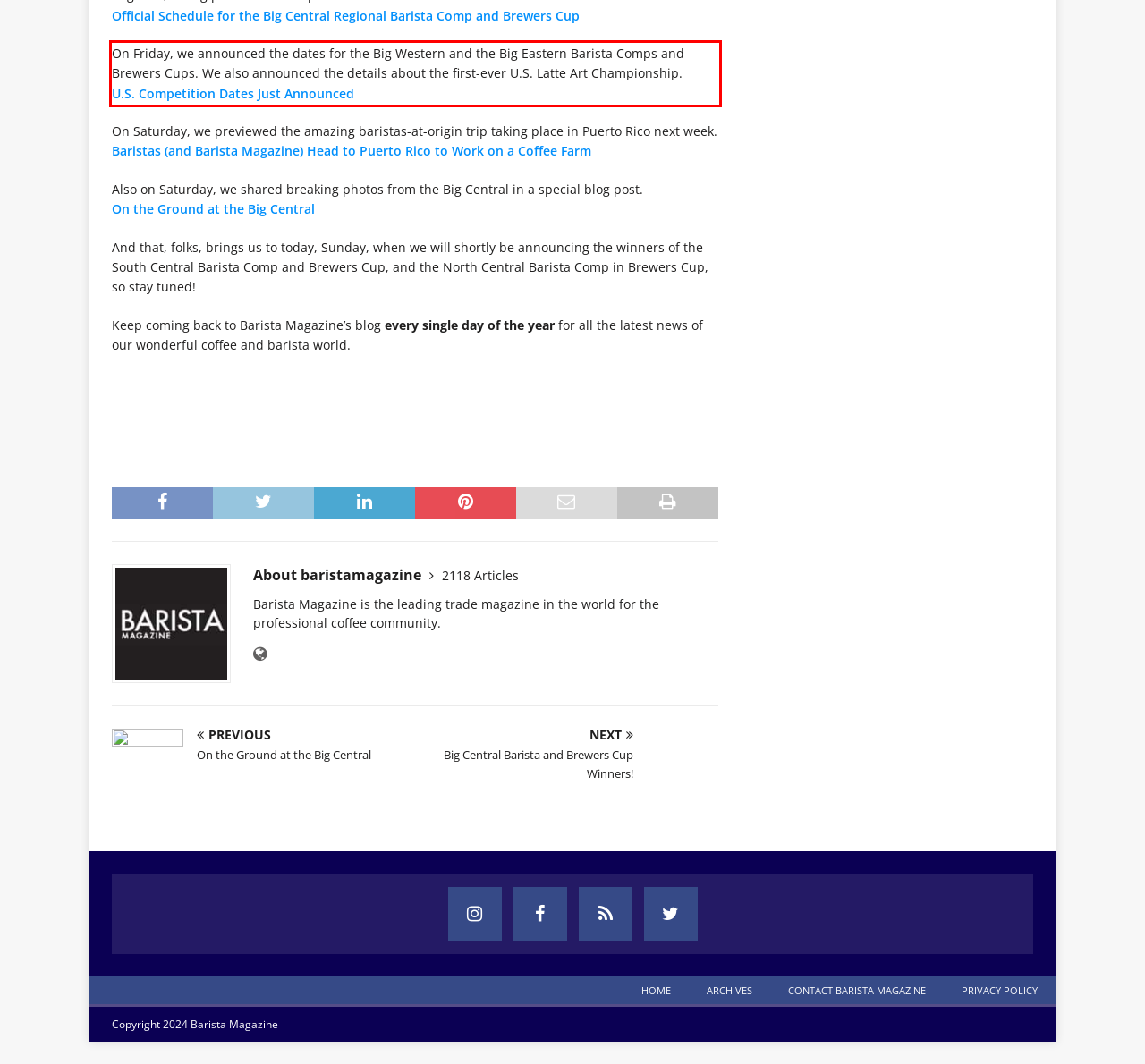You are looking at a screenshot of a webpage with a red rectangle bounding box. Use OCR to identify and extract the text content found inside this red bounding box.

On Friday, we announced the dates for the Big Western and the Big Eastern Barista Comps and Brewers Cups. We also announced the details about the first-ever U.S. Latte Art Championship. U.S. Competition Dates Just Announced